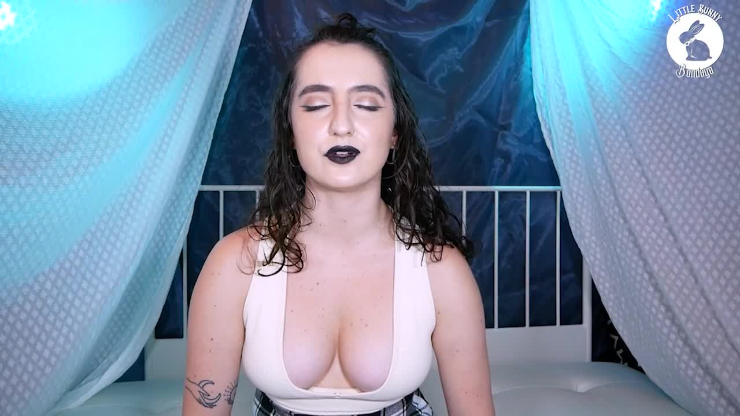What is the purpose of the 'Little Bunny' logo?
Provide a detailed answer to the question using information from the image.

The caption states that the 'Little Bunny' logo is subtly present in the corner, indicating that it is used for branding purposes, specifically to identify the content as part of an affirmation and breathing series.